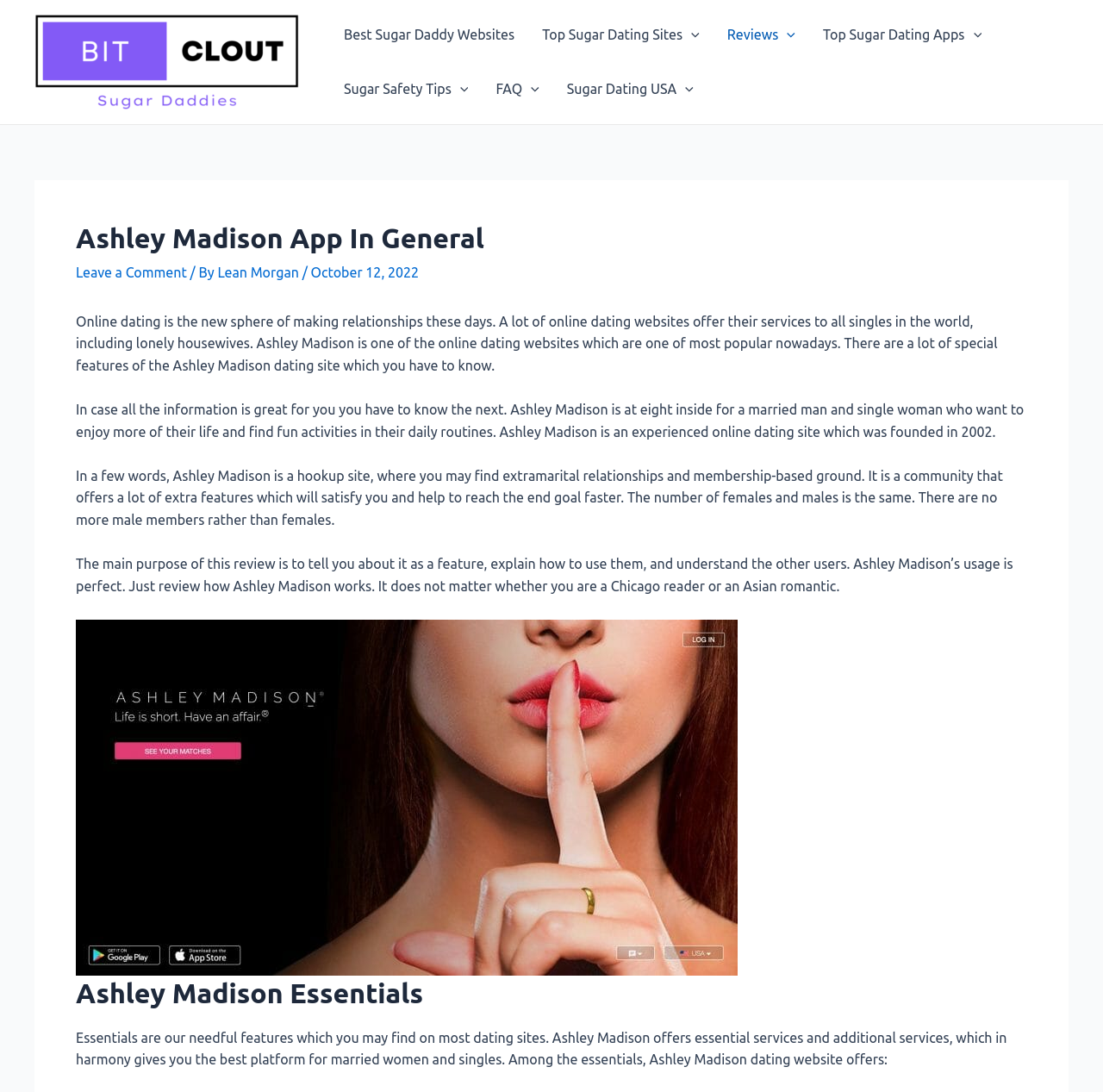Identify the first-level heading on the webpage and generate its text content.

Ashley Madison App In General